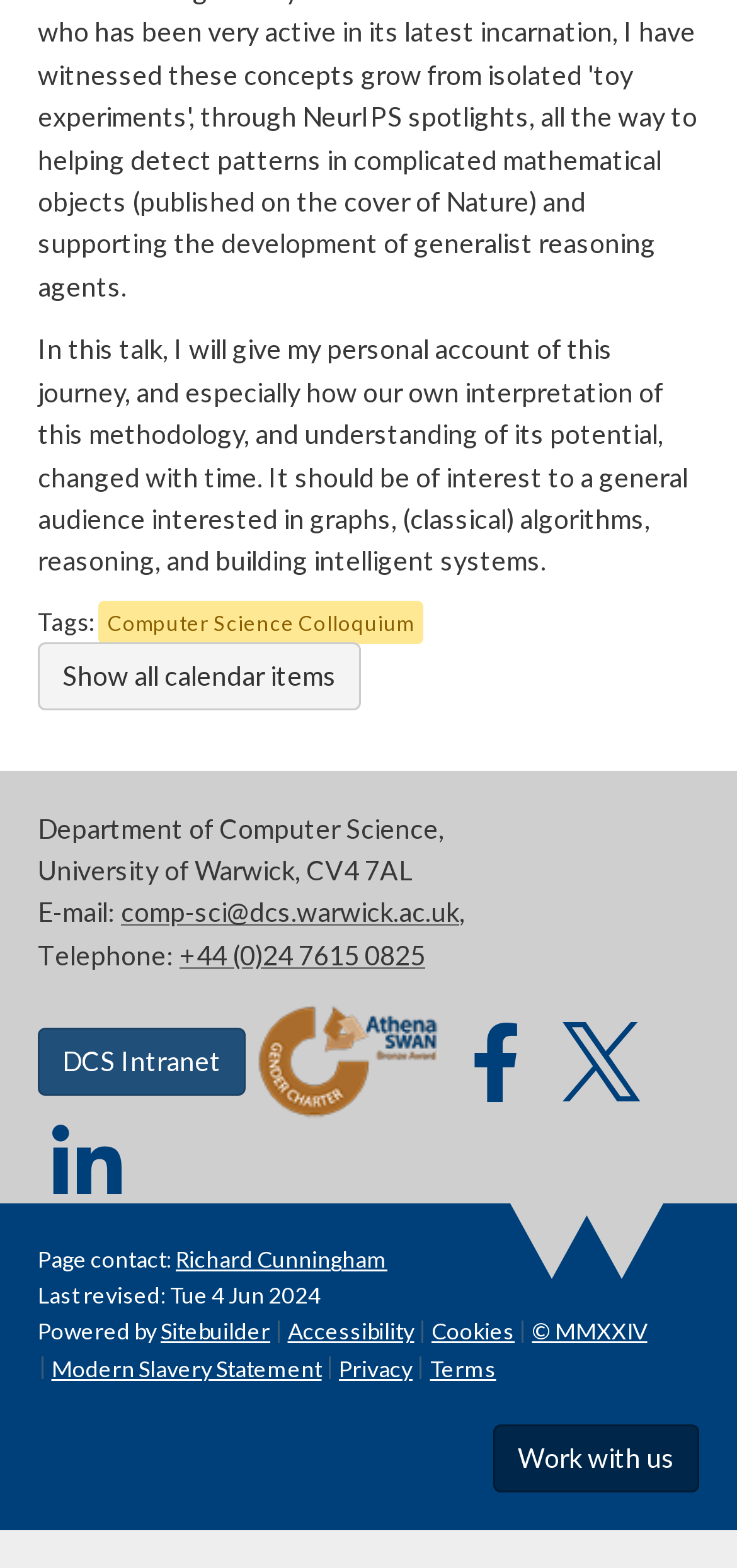Please identify the bounding box coordinates of the element I need to click to follow this instruction: "Learn about the Modern Slavery Statement".

[0.07, 0.863, 0.436, 0.881]